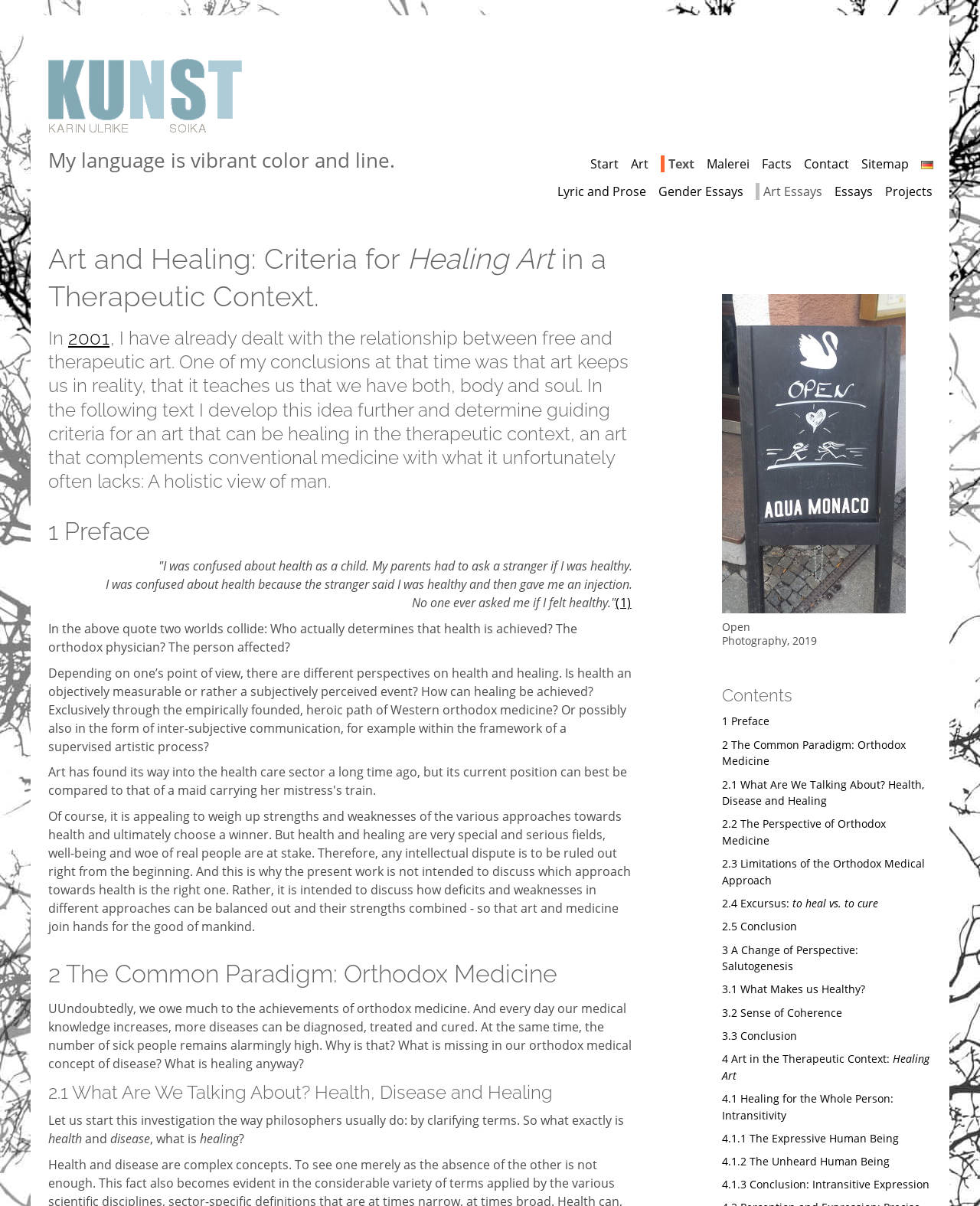Specify the bounding box coordinates of the element's region that should be clicked to achieve the following instruction: "View the image 'Karin Ulrike Soika - Informeller Abstrakter Expressionismus'". The bounding box coordinates consist of four float numbers between 0 and 1, in the format [left, top, right, bottom].

[0.049, 0.048, 0.247, 0.111]